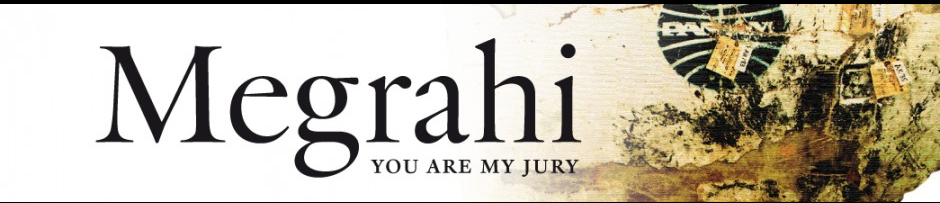What is the theme underscored by the phrase below the title?
Look at the image and answer with only one word or phrase.

Justice and judgment